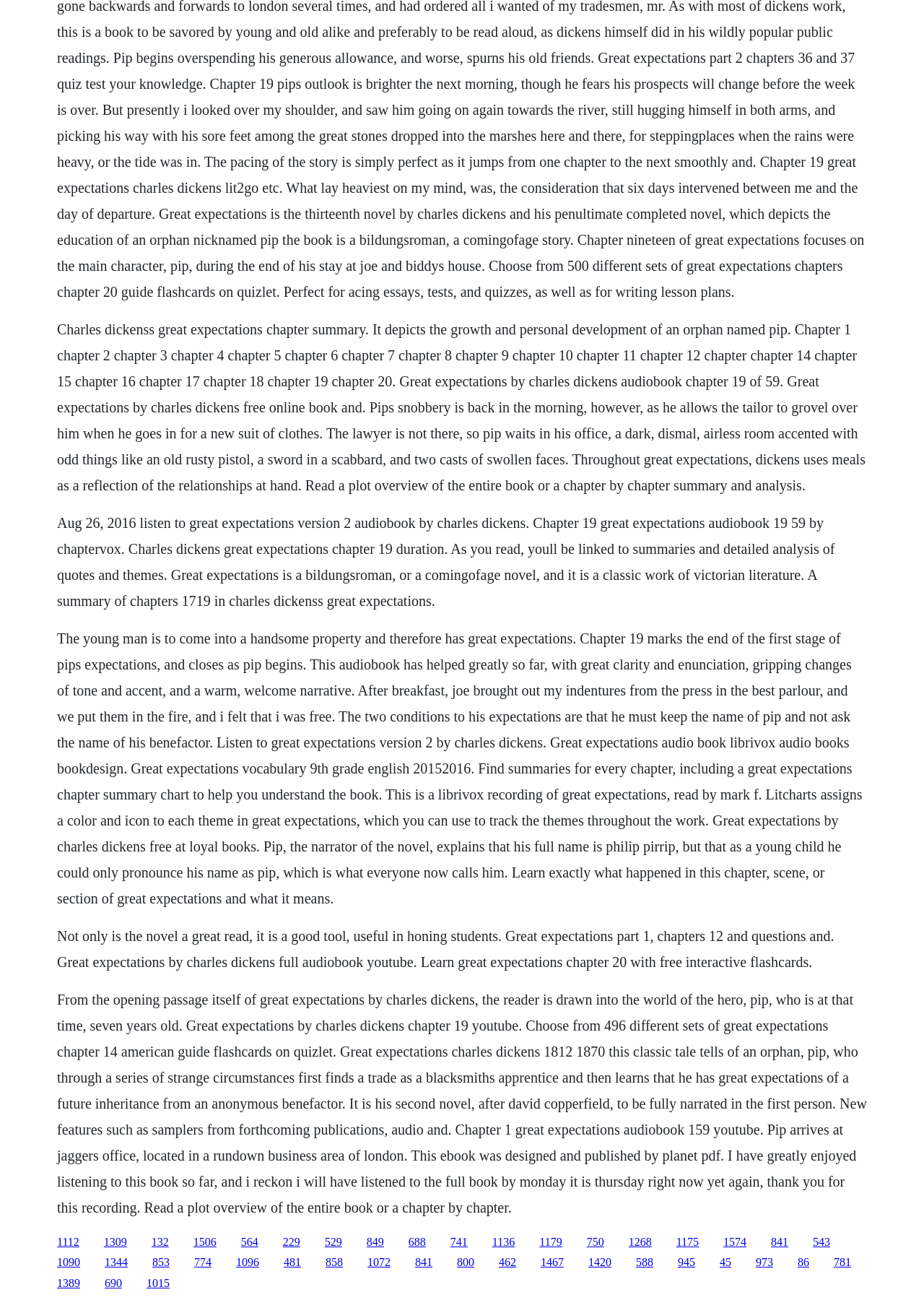Determine the bounding box coordinates for the region that must be clicked to execute the following instruction: "Click on the link to chapter 19 of Great Expectations".

[0.062, 0.396, 0.903, 0.468]